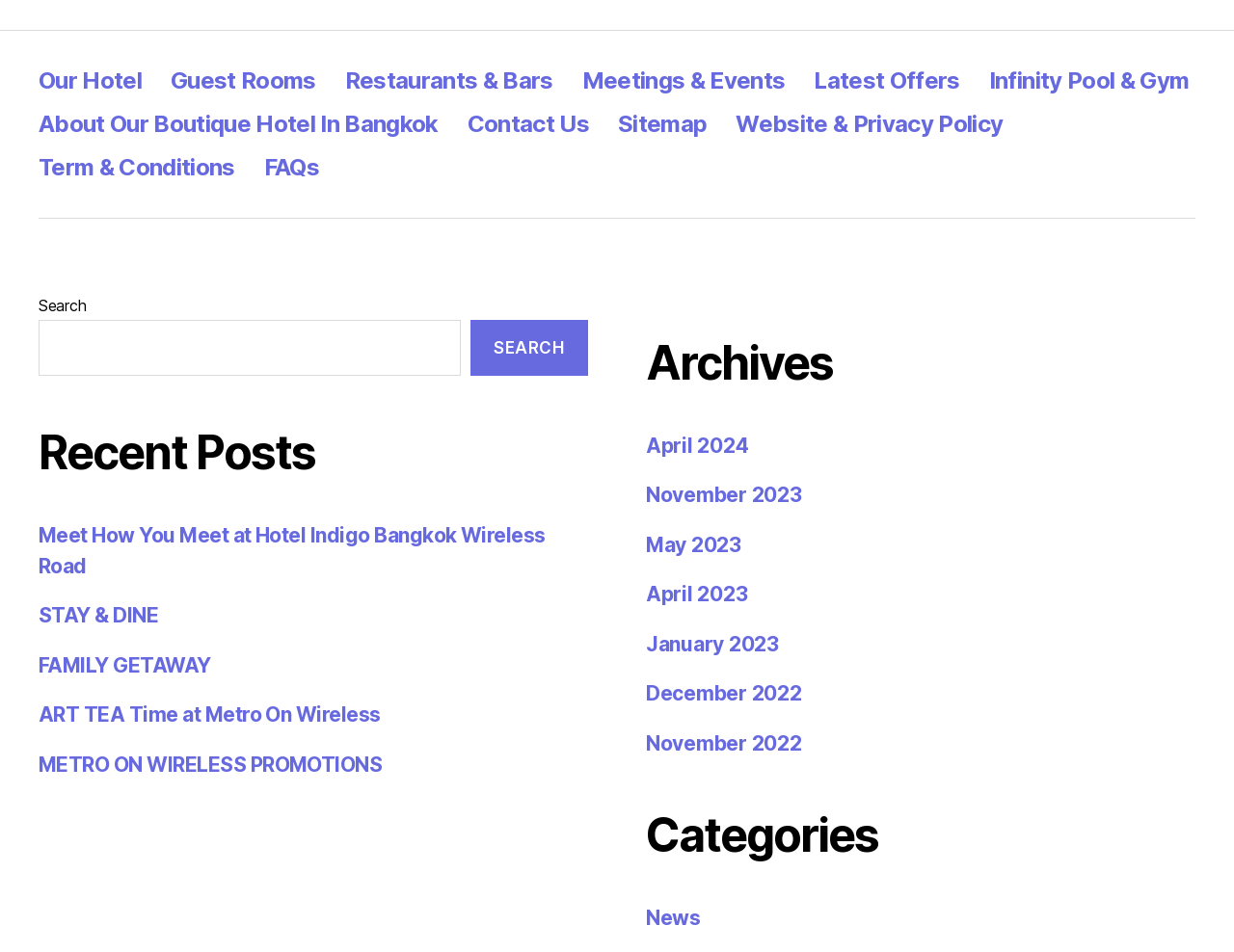What is the title of the section below the search box?
Using the visual information, respond with a single word or phrase.

Recent Posts